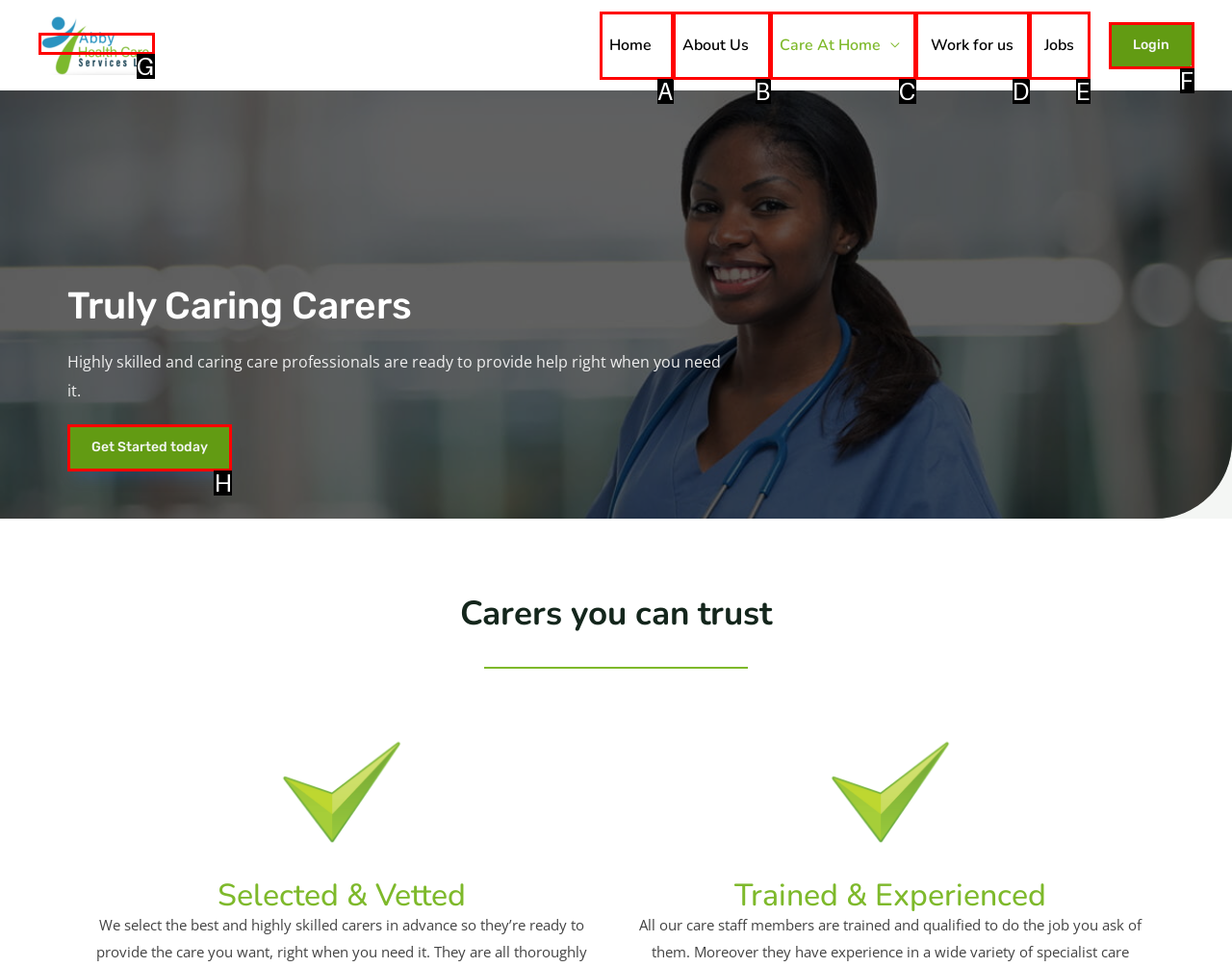Indicate the HTML element to be clicked to accomplish this task: get started with care services Respond using the letter of the correct option.

H